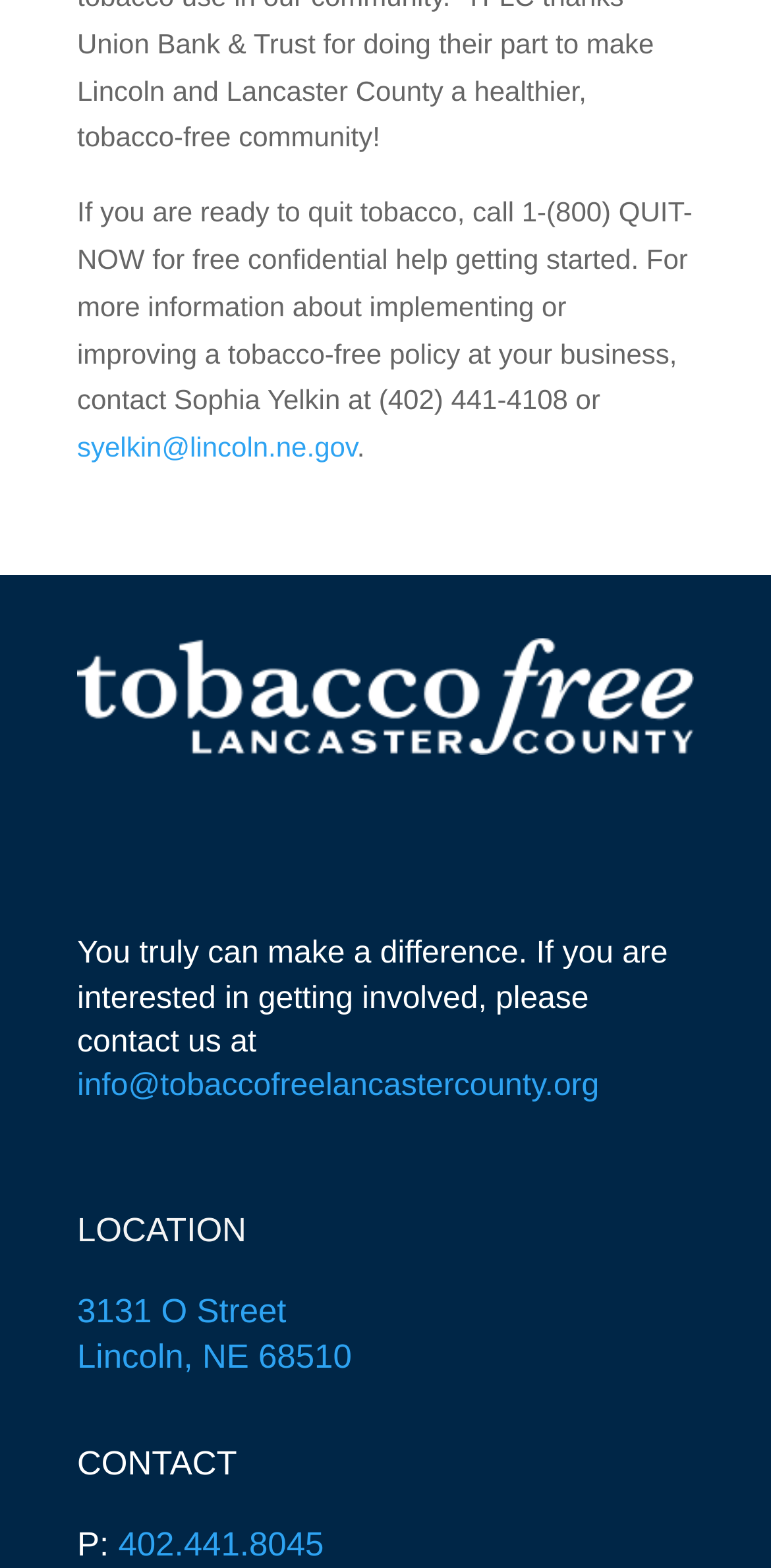What is the location of the tobacco-free organization?
Please provide an in-depth and detailed response to the question.

The location of the tobacco-free organization is mentioned in the link element, which says '3131 O Street Lincoln, NE 68510', under the 'LOCATION' static text element.